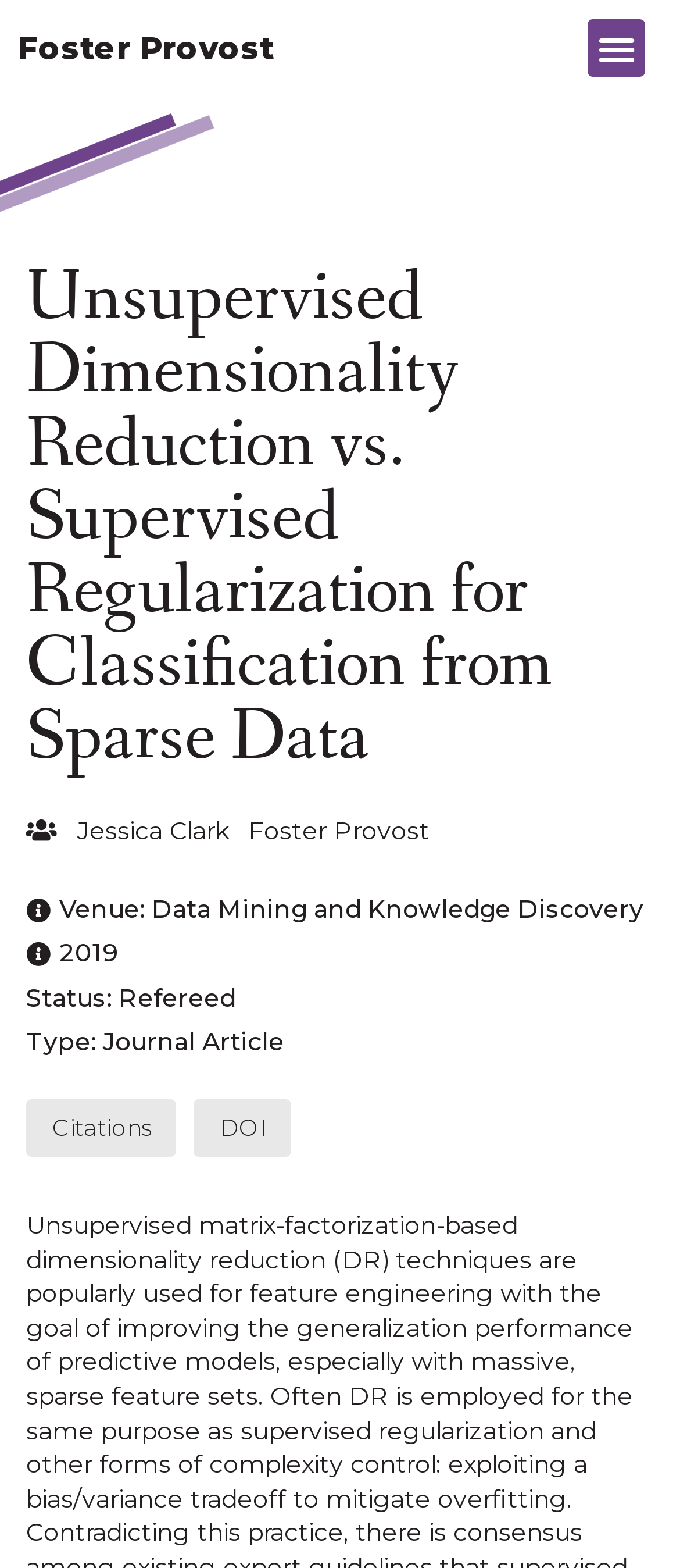Provide the bounding box coordinates for the UI element that is described by this text: "Republish". The coordinates should be in the form of four float numbers between 0 and 1: [left, top, right, bottom].

None